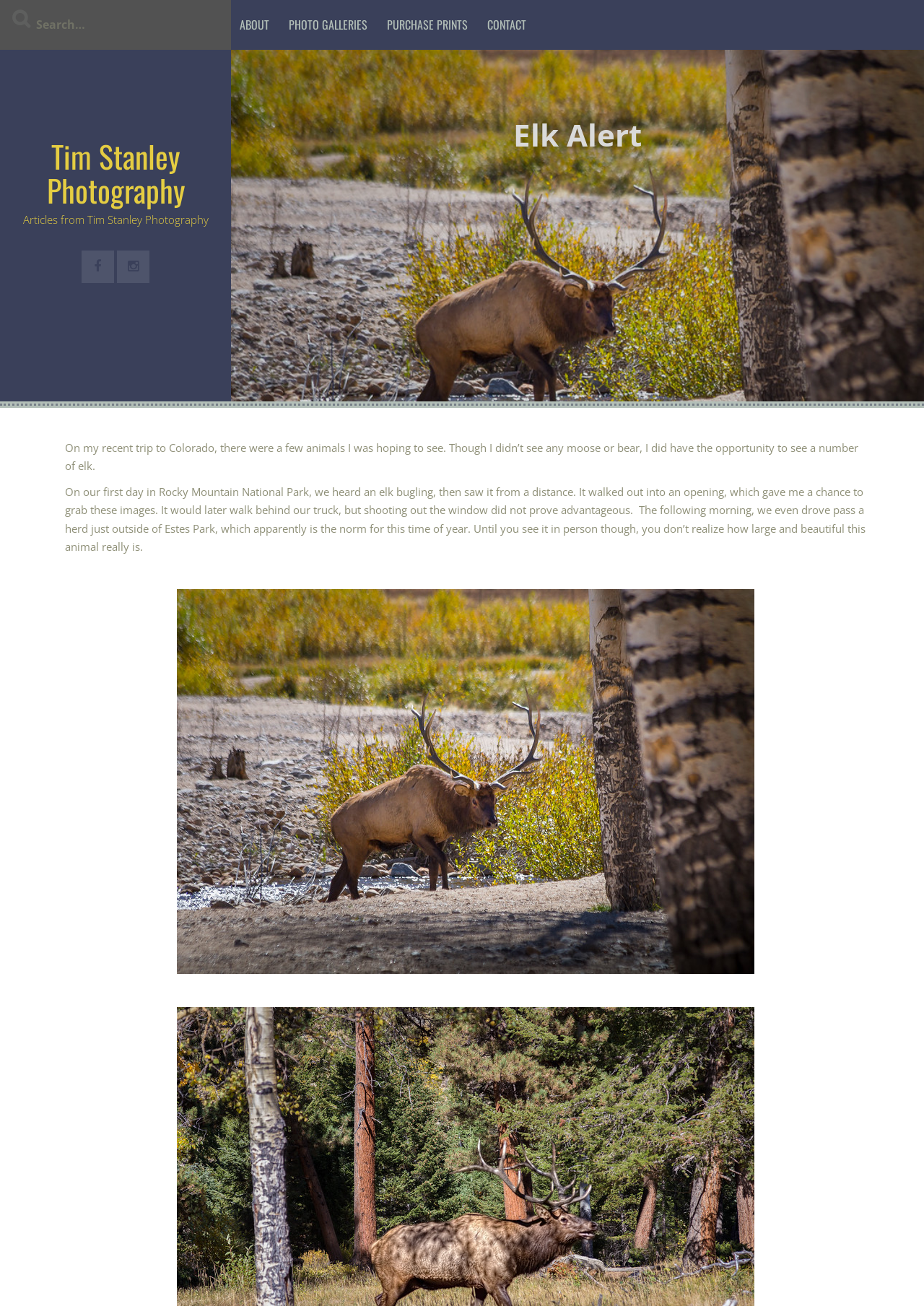What was the elk doing when it was first seen?
Answer the question in a detailed and comprehensive manner.

The article states that 'On our first day in Rocky Mountain National Park, we heard an elk bugling, then saw it from a distance.'